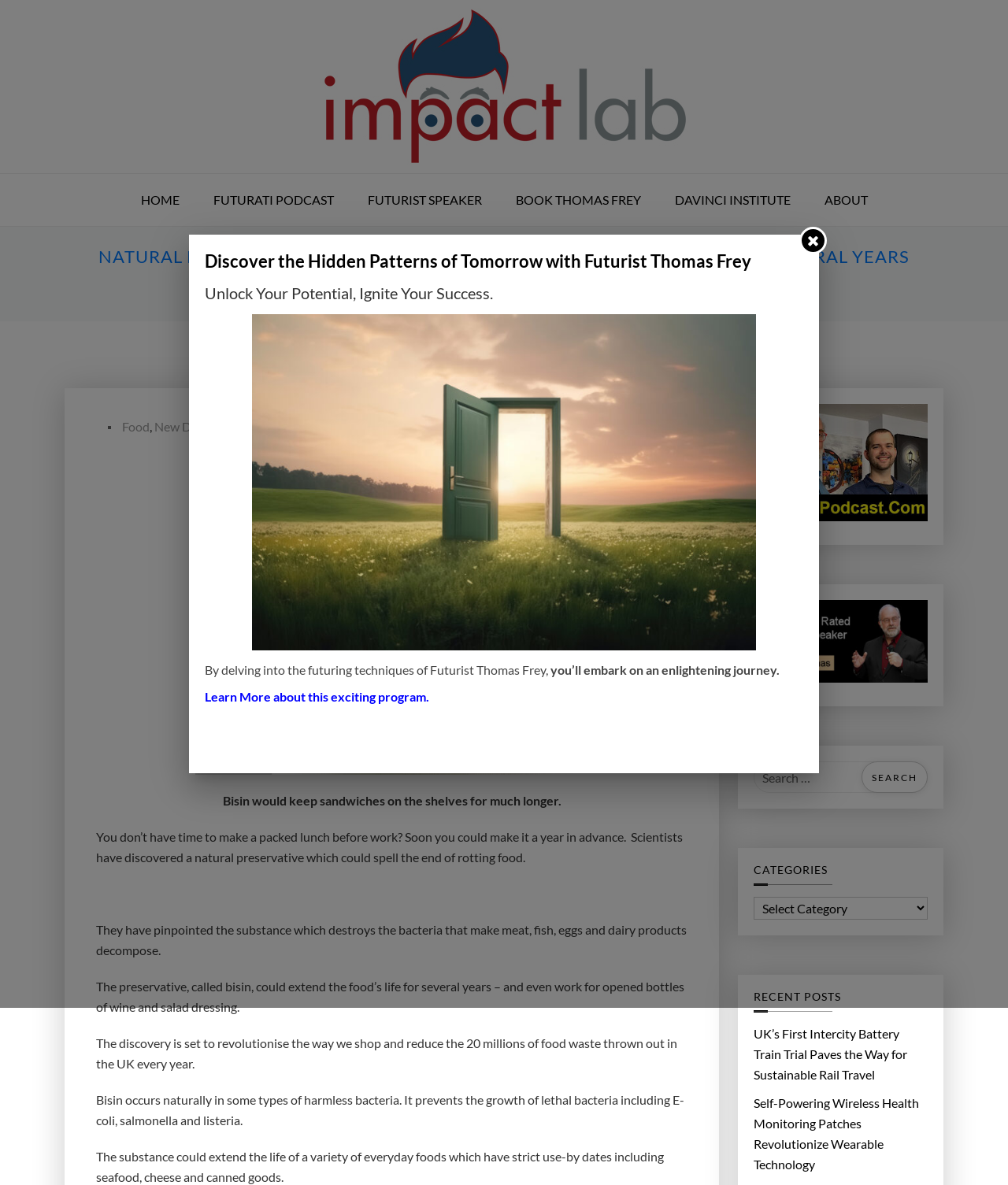What is the purpose of the search box?
Please answer the question with a detailed response using the information from the screenshot.

The search box is located at the top right corner of the webpage, and it allows users to search for specific topics or keywords within the website. This suggests that the website has a large collection of content that users can search through.